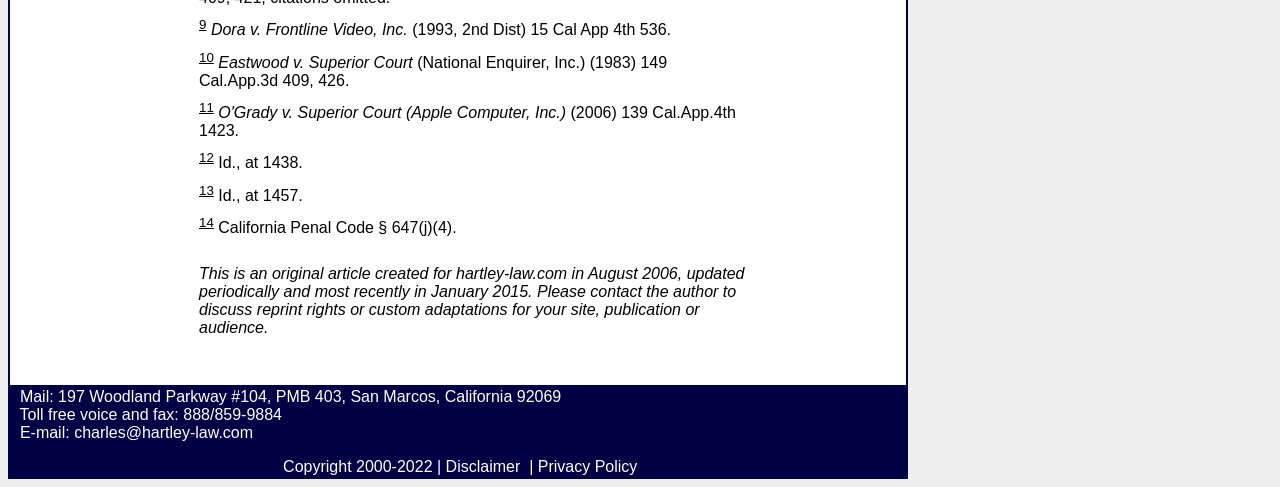Identify the bounding box coordinates for the UI element that matches this description: "Copyright".

[0.221, 0.941, 0.275, 0.976]